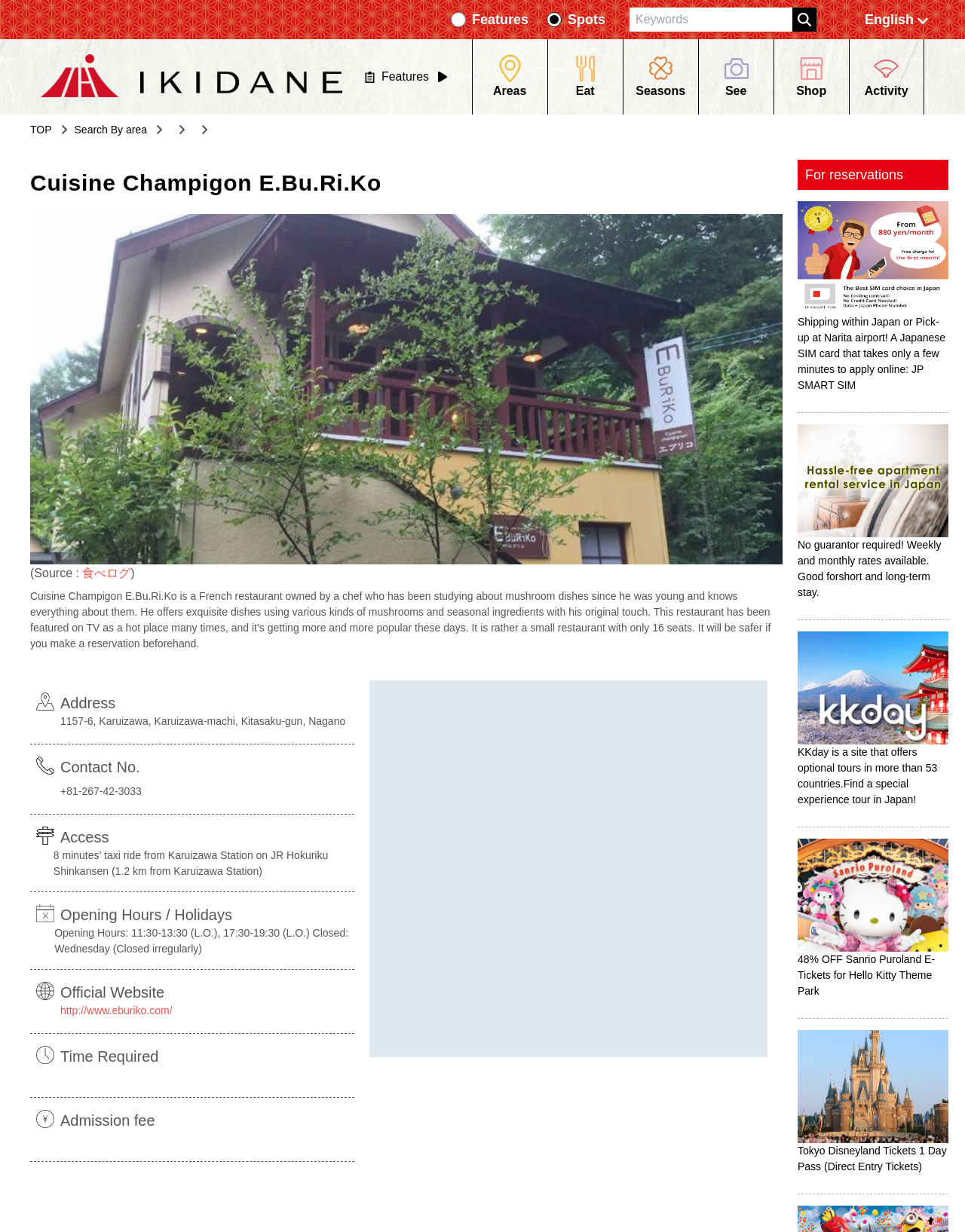Kindly respond to the following question with a single word or a brief phrase: 
How long does it take to get to this restaurant from Karuizawa Station?

8 minutes